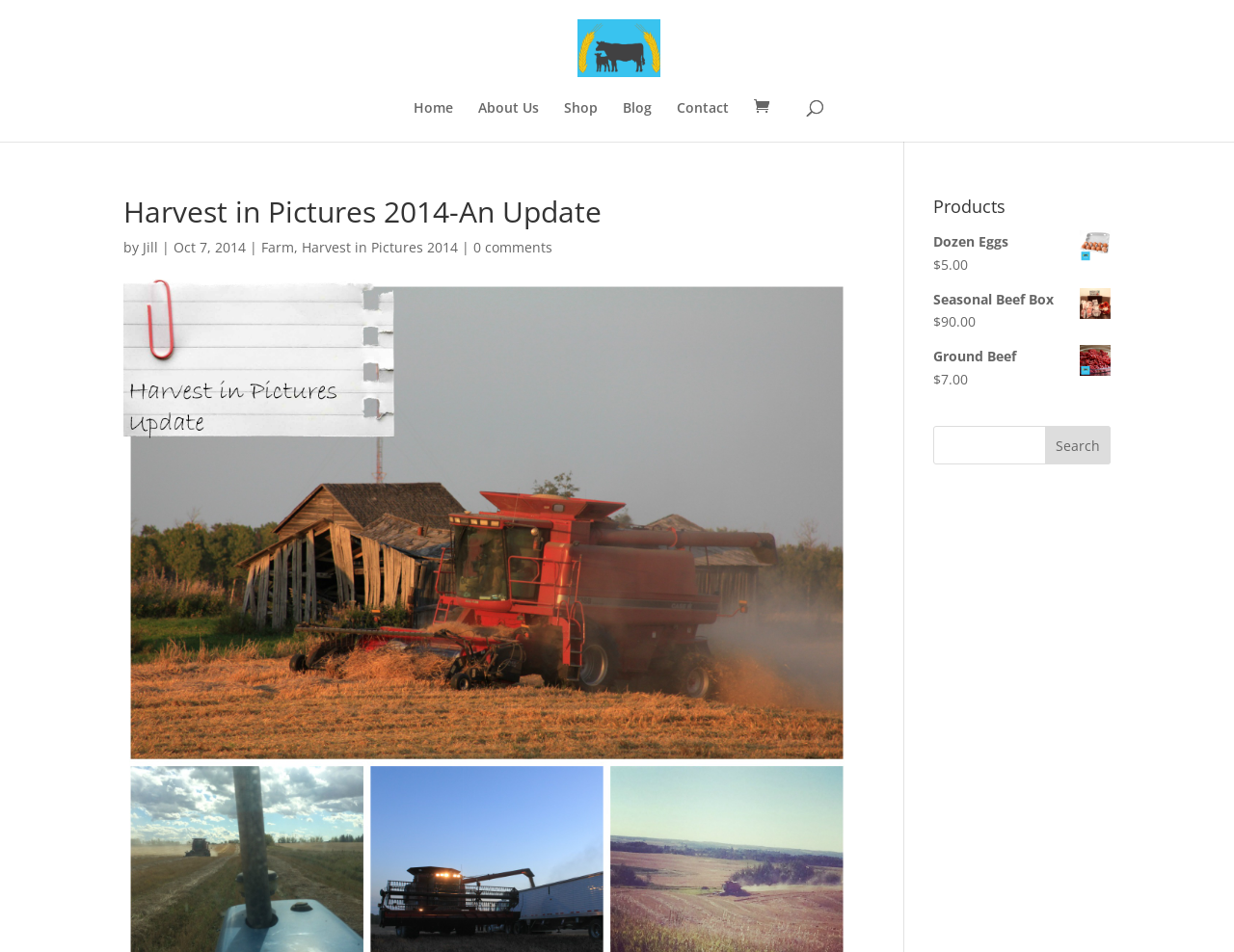Specify the bounding box coordinates of the area to click in order to follow the given instruction: "buy a Dozen Eggs."

[0.756, 0.242, 0.9, 0.266]